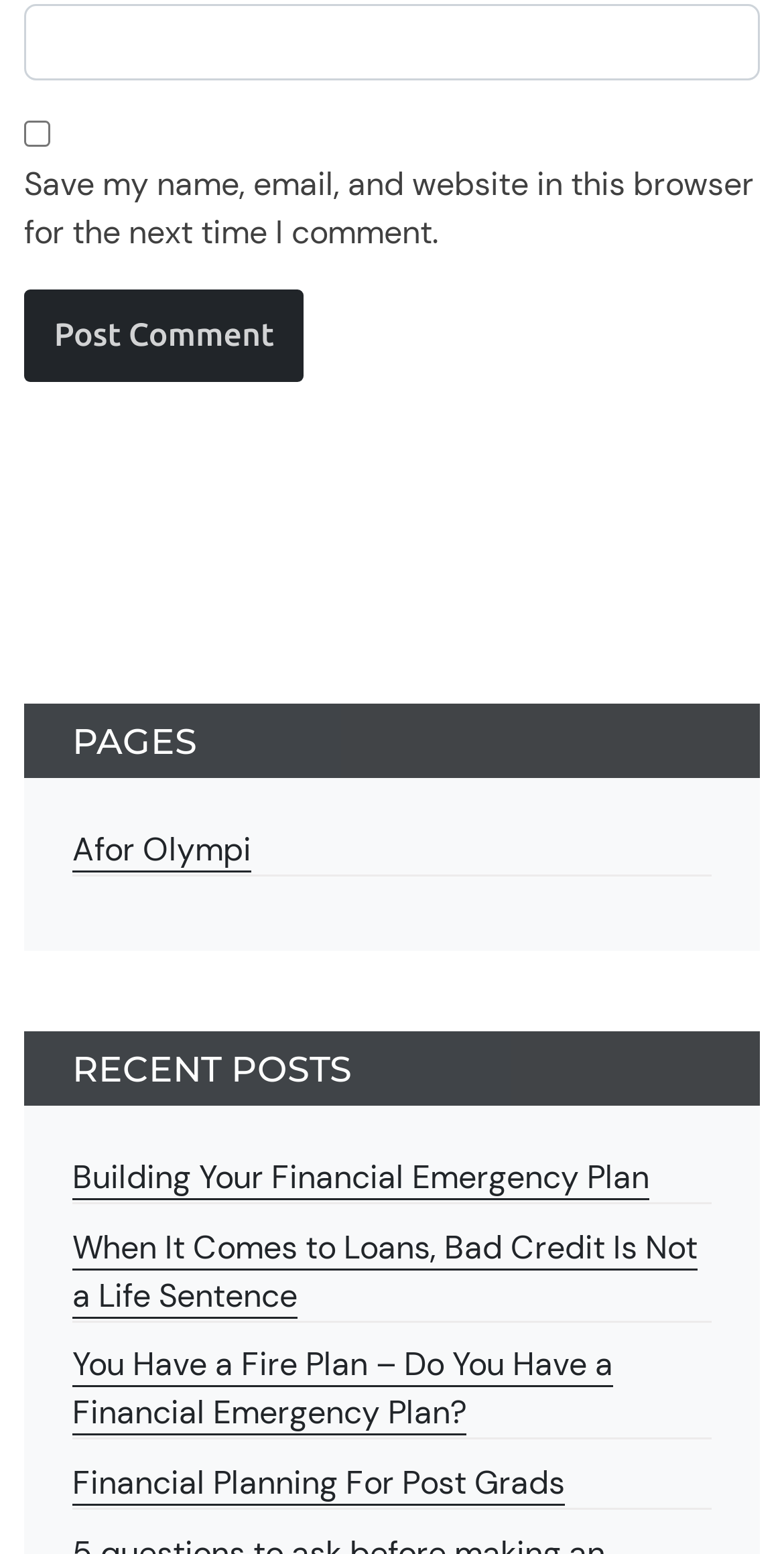Can you pinpoint the bounding box coordinates for the clickable element required for this instruction: "Read Building Your Financial Emergency Plan article"? The coordinates should be four float numbers between 0 and 1, i.e., [left, top, right, bottom].

[0.092, 0.744, 0.828, 0.772]